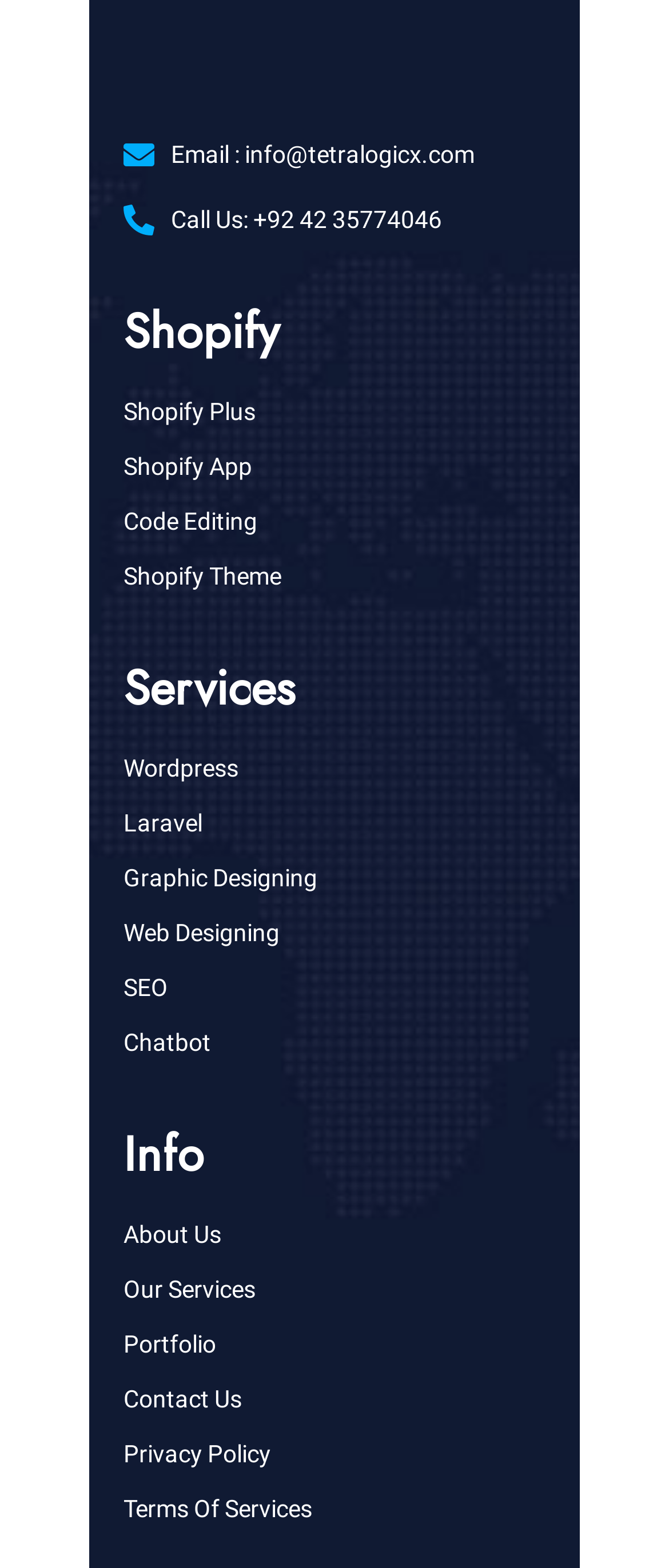Please analyze the image and give a detailed answer to the question:
What is the company's email address?

The email address can be found in the top section of the webpage, where the company's contact information is listed.